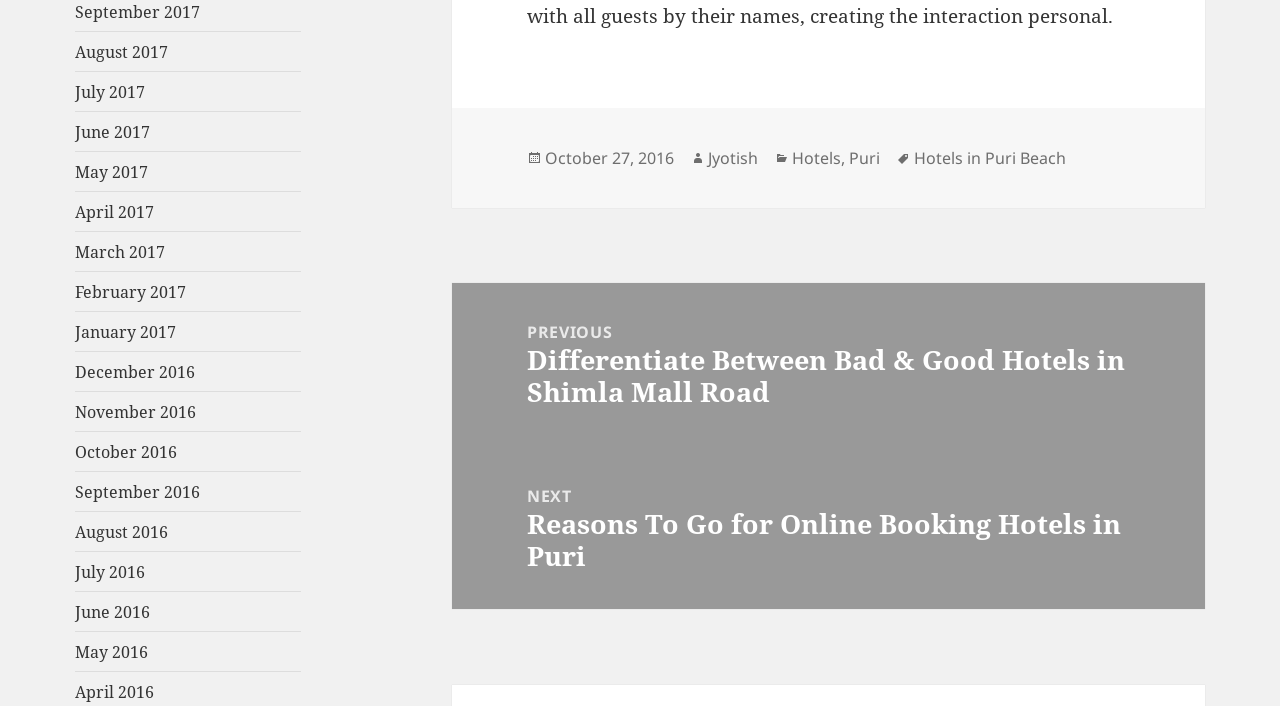Please identify the coordinates of the bounding box that should be clicked to fulfill this instruction: "Go to the next post".

[0.353, 0.632, 0.941, 0.863]